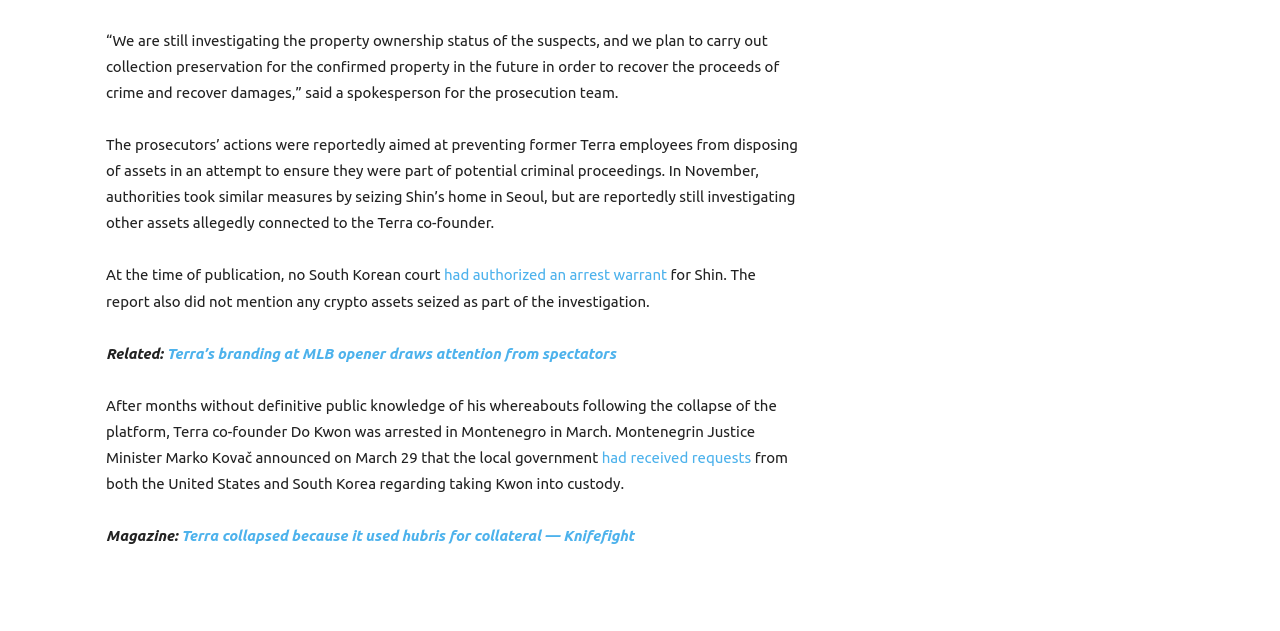What is the topic of the article?
Based on the image, provide your answer in one word or phrase.

Terra co-founder Do Kwon